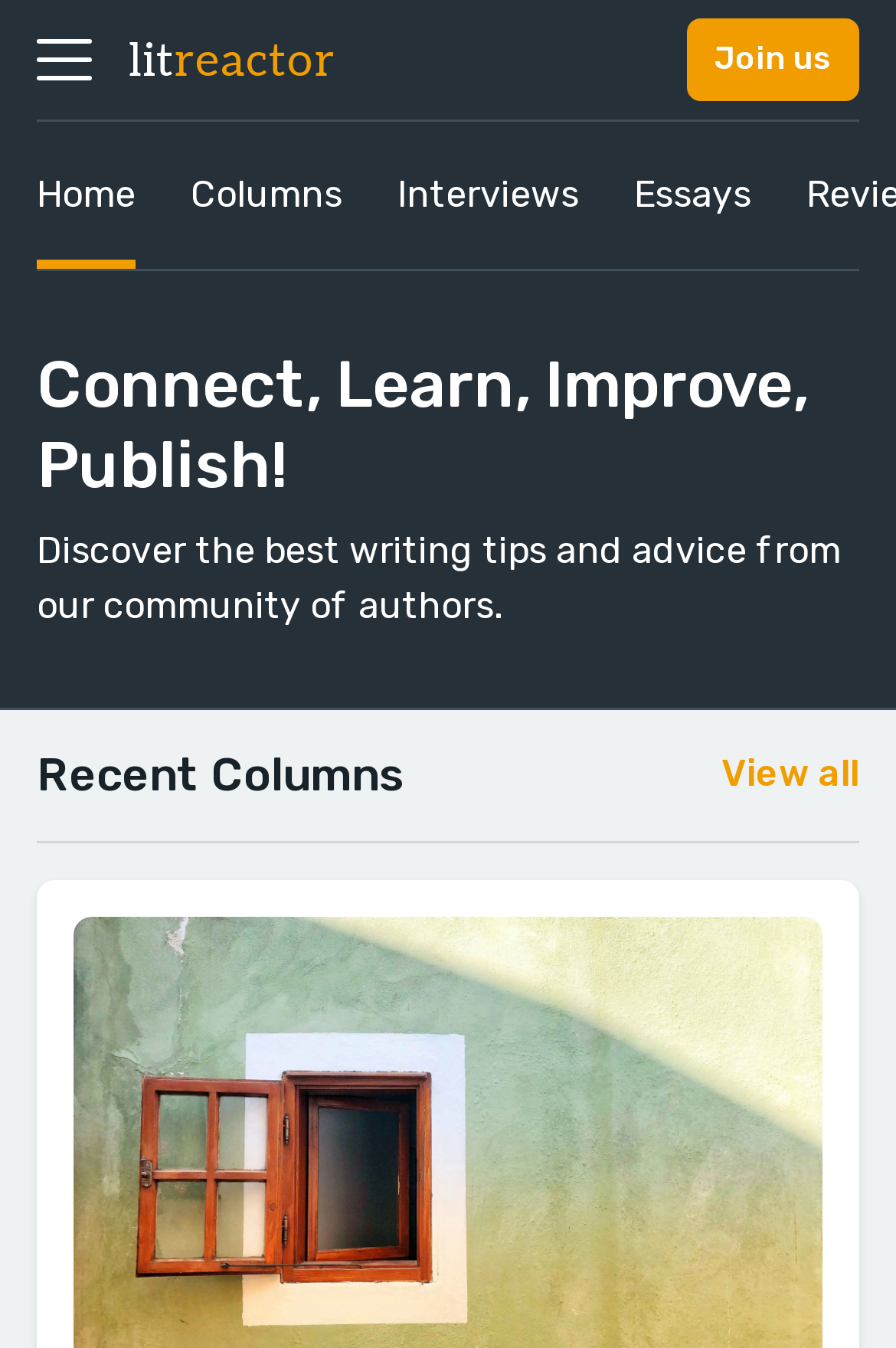What is the tone of the webpage?
Based on the visual details in the image, please answer the question thoroughly.

The webpage's tone is informative, as it provides information about writing tips and advice. The presence of a 'Join us' button and the phrase 'Connect, Learn, Improve, Publish!' also suggests an inviting tone, encouraging users to participate in the community.